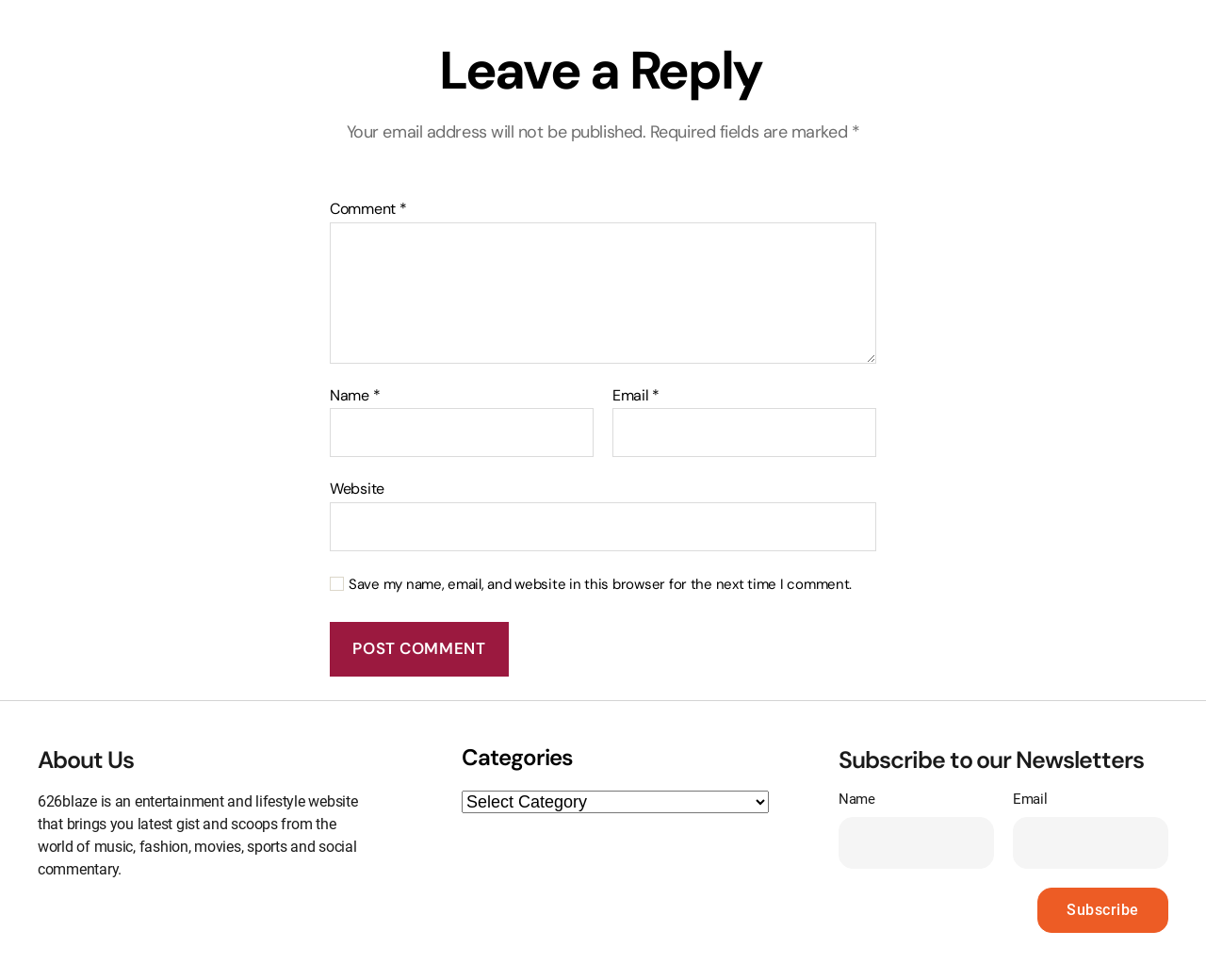Specify the bounding box coordinates of the area that needs to be clicked to achieve the following instruction: "Select a category".

[0.383, 0.807, 0.637, 0.83]